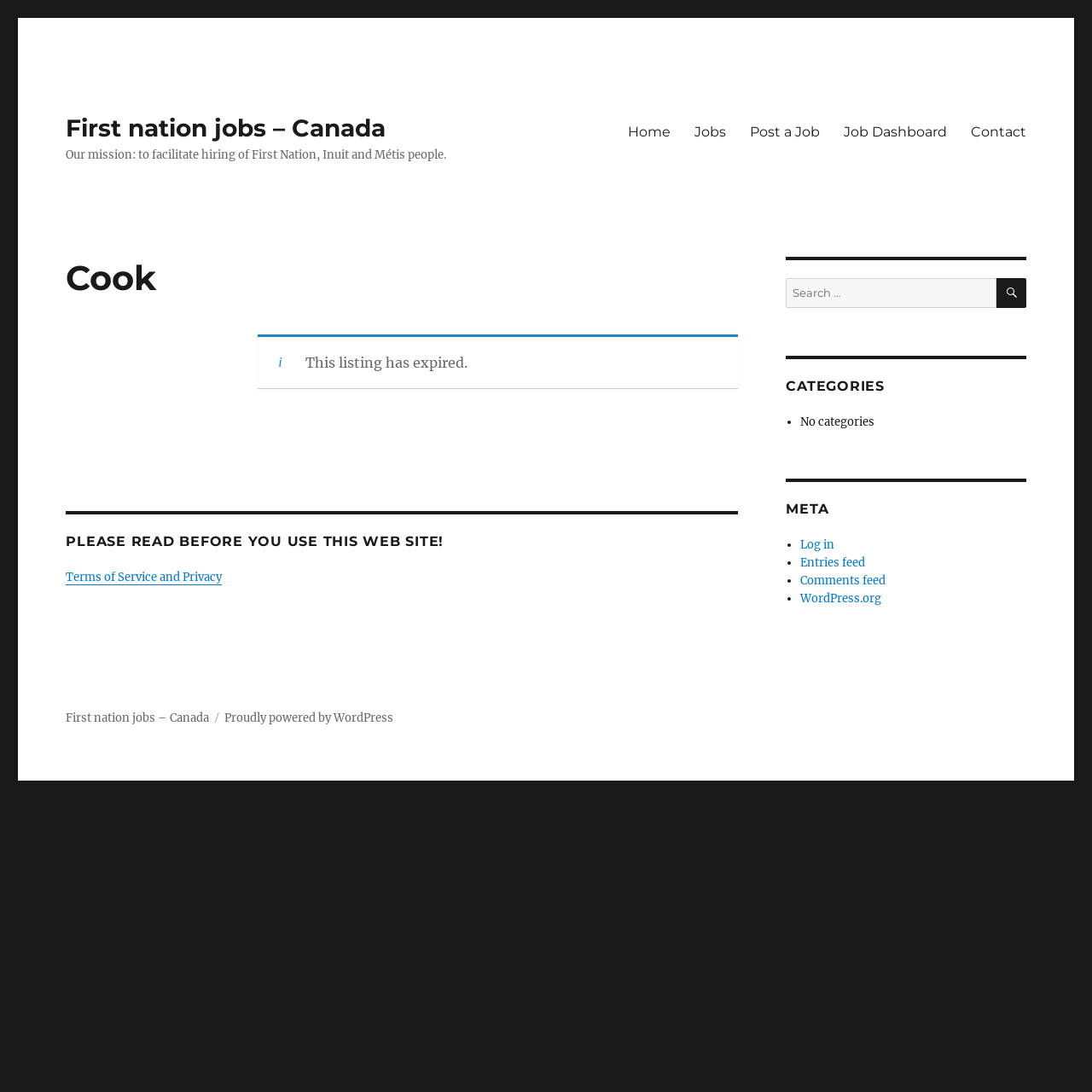Determine the bounding box coordinates for the area you should click to complete the following instruction: "Post a job".

[0.676, 0.104, 0.762, 0.137]